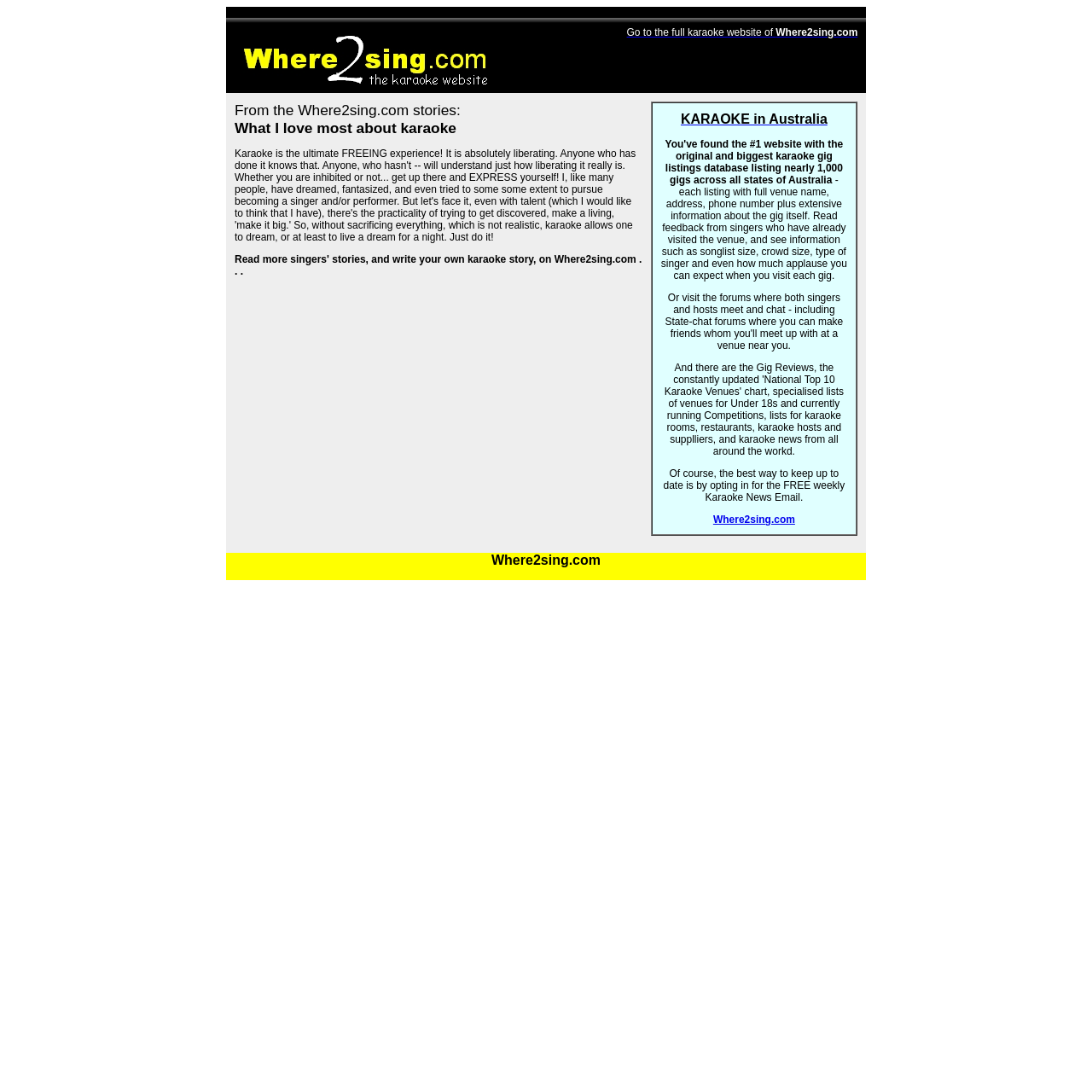Analyze the image and give a detailed response to the question:
What is the focus of the 'KARAOKE in Australia' section?

The 'KARAOKE in Australia' section appears to be focused on providing information about karaoke gigs in Australia, including listings of venues, feedback from singers, and other relevant details. This suggests that the section is intended to help karaoke enthusiasts in Australia find and connect with karaoke opportunities.